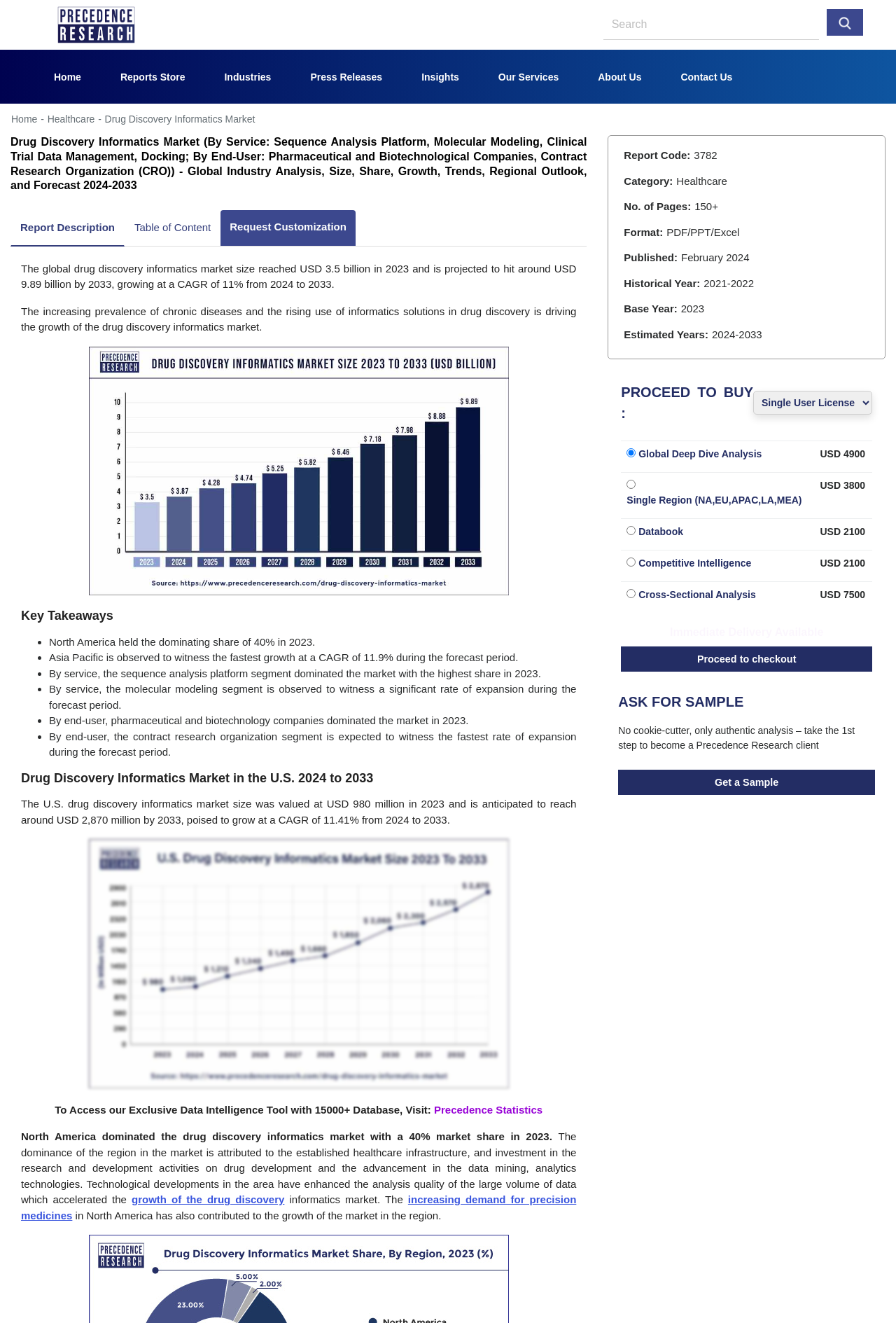Please find the bounding box coordinates of the element that must be clicked to perform the given instruction: "go to home". The coordinates should be four float numbers from 0 to 1, i.e., [left, top, right, bottom].

[0.04, 0.047, 0.114, 0.072]